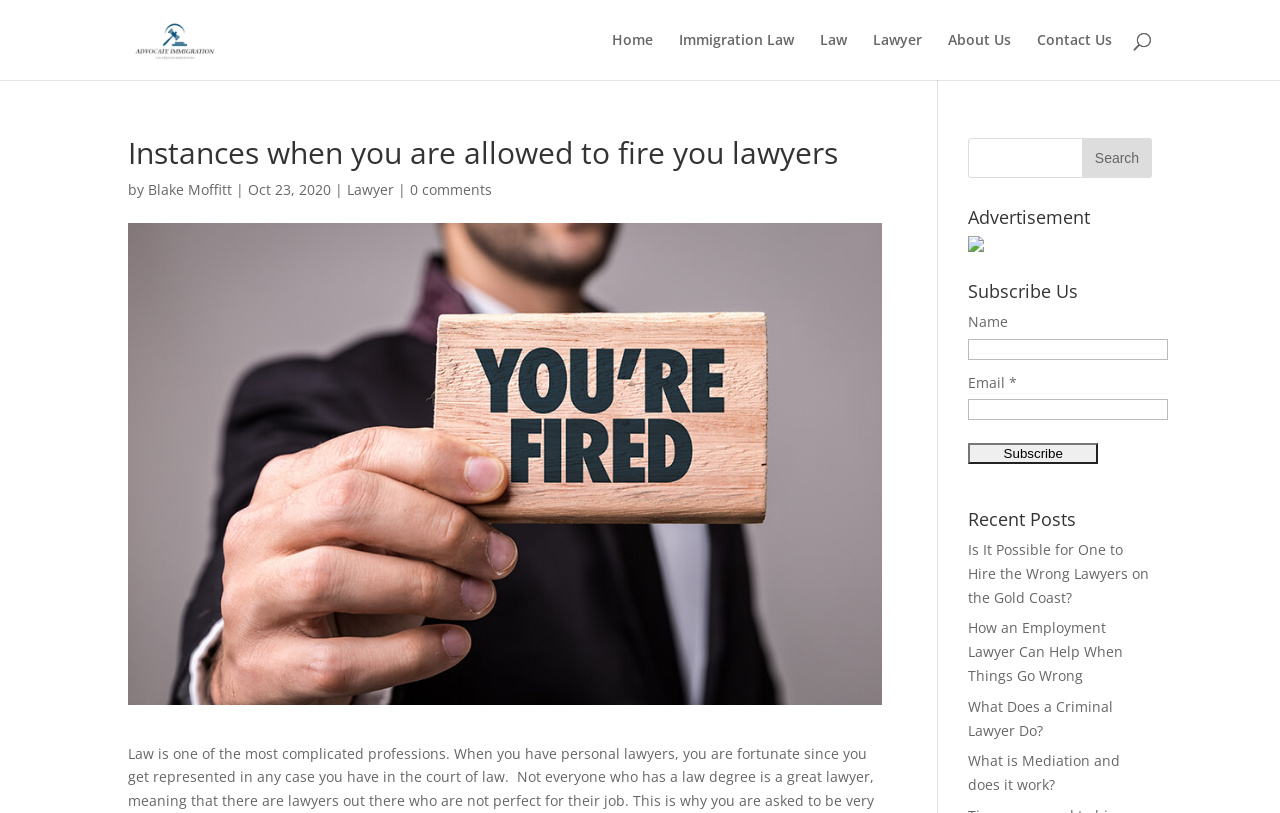How many search bars are there on the webpage?
Using the details from the image, give an elaborate explanation to answer the question.

There are two search bars on the webpage, one at the top and one at the bottom, both with a 'Search' button next to them.